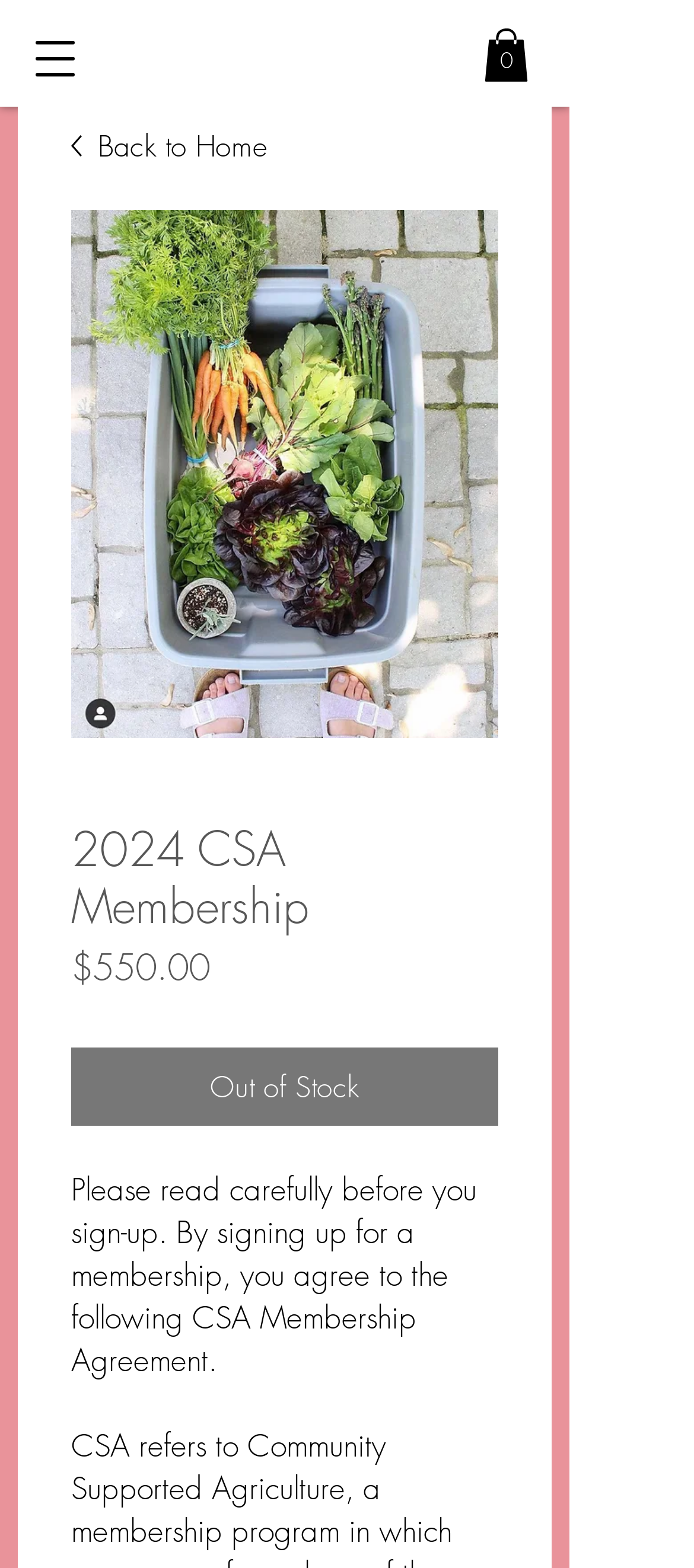Given the element description, predict the bounding box coordinates in the format (top-left x, top-left y, bottom-right x, bottom-right y), using floating point numbers between 0 and 1: 0

[0.697, 0.018, 0.762, 0.052]